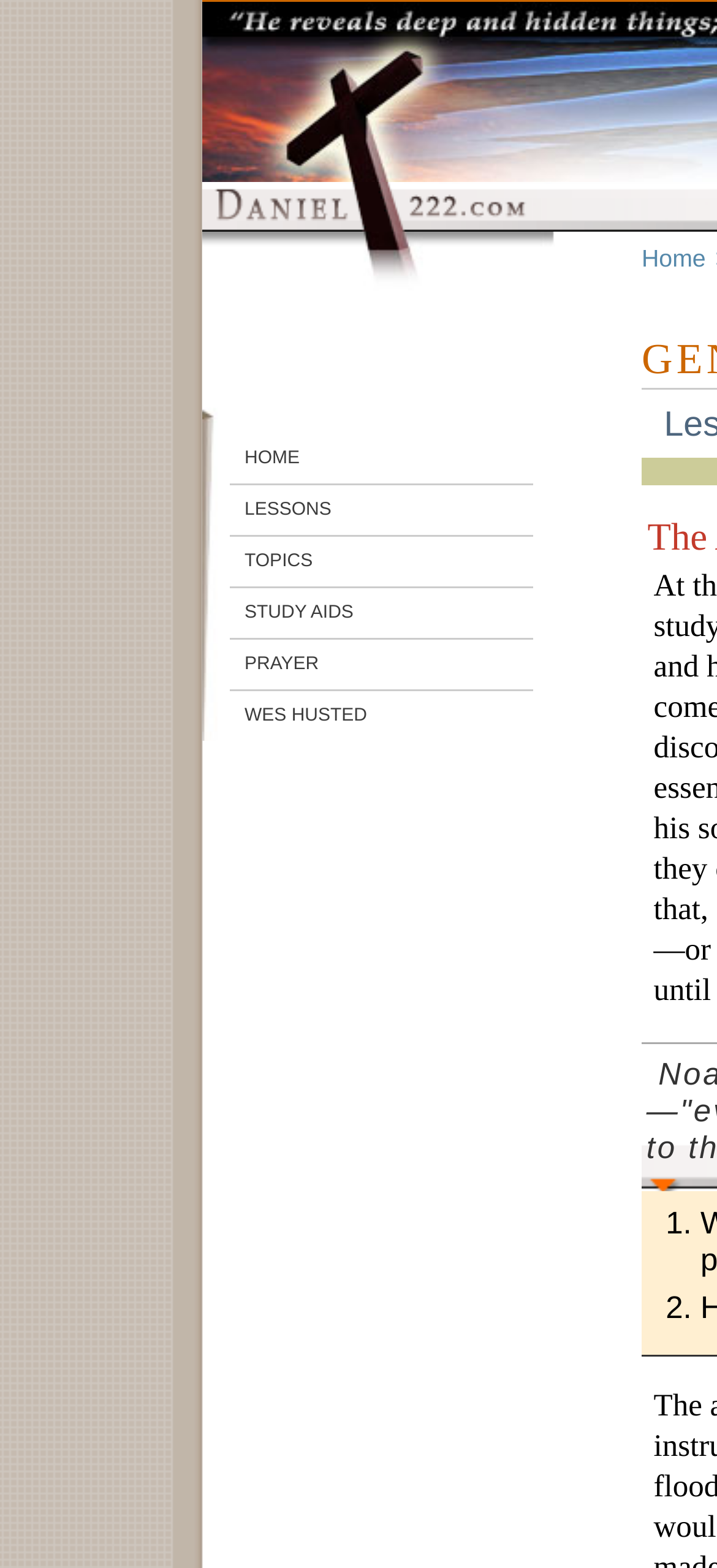Use a single word or phrase to answer the question: 
How many list markers are present on the webpage?

2